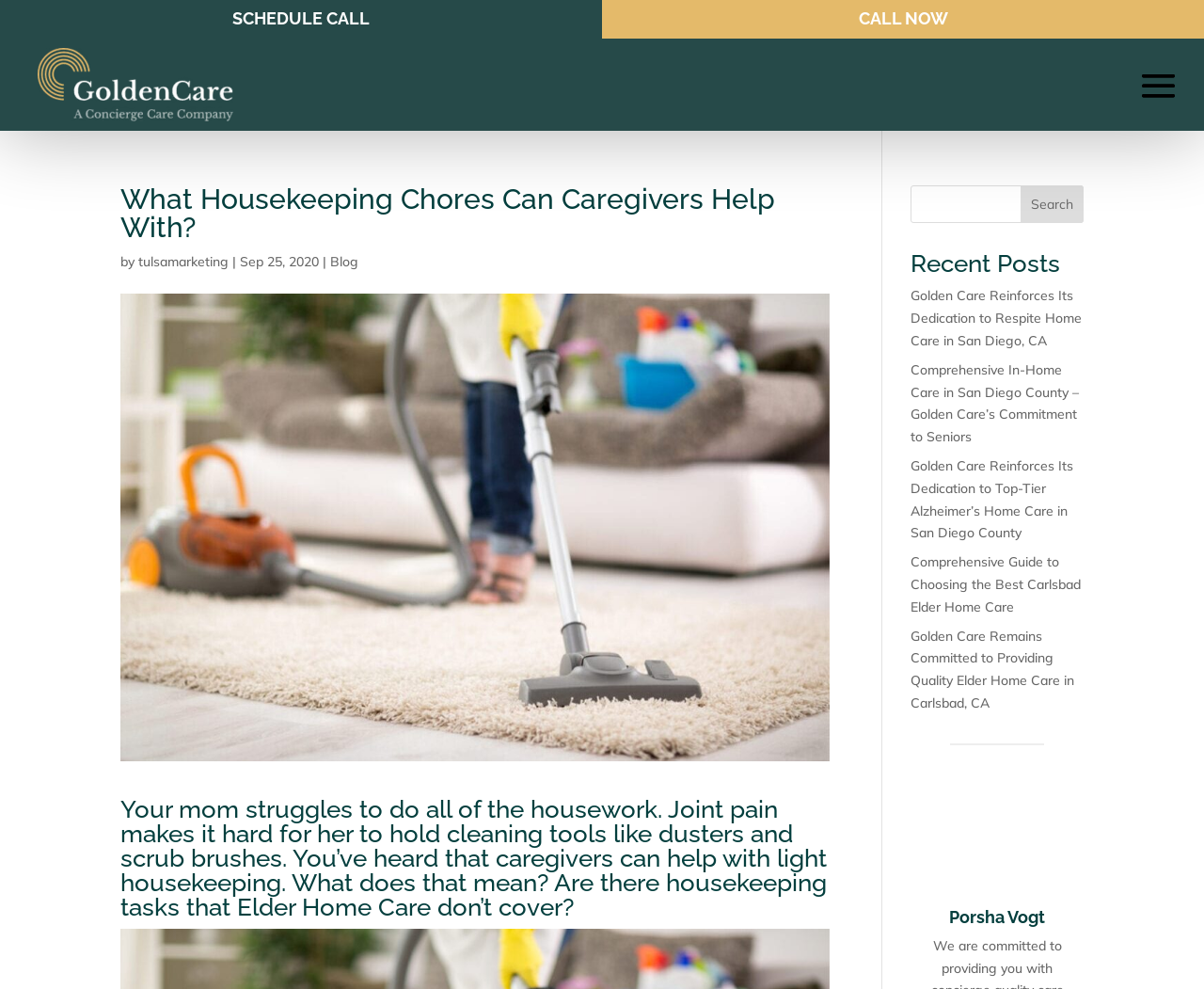Please specify the bounding box coordinates of the region to click in order to perform the following instruction: "Read the blog post about Golden Care Reinforces Its Dedication to Respite Home Care in San Diego, CA".

[0.756, 0.291, 0.899, 0.353]